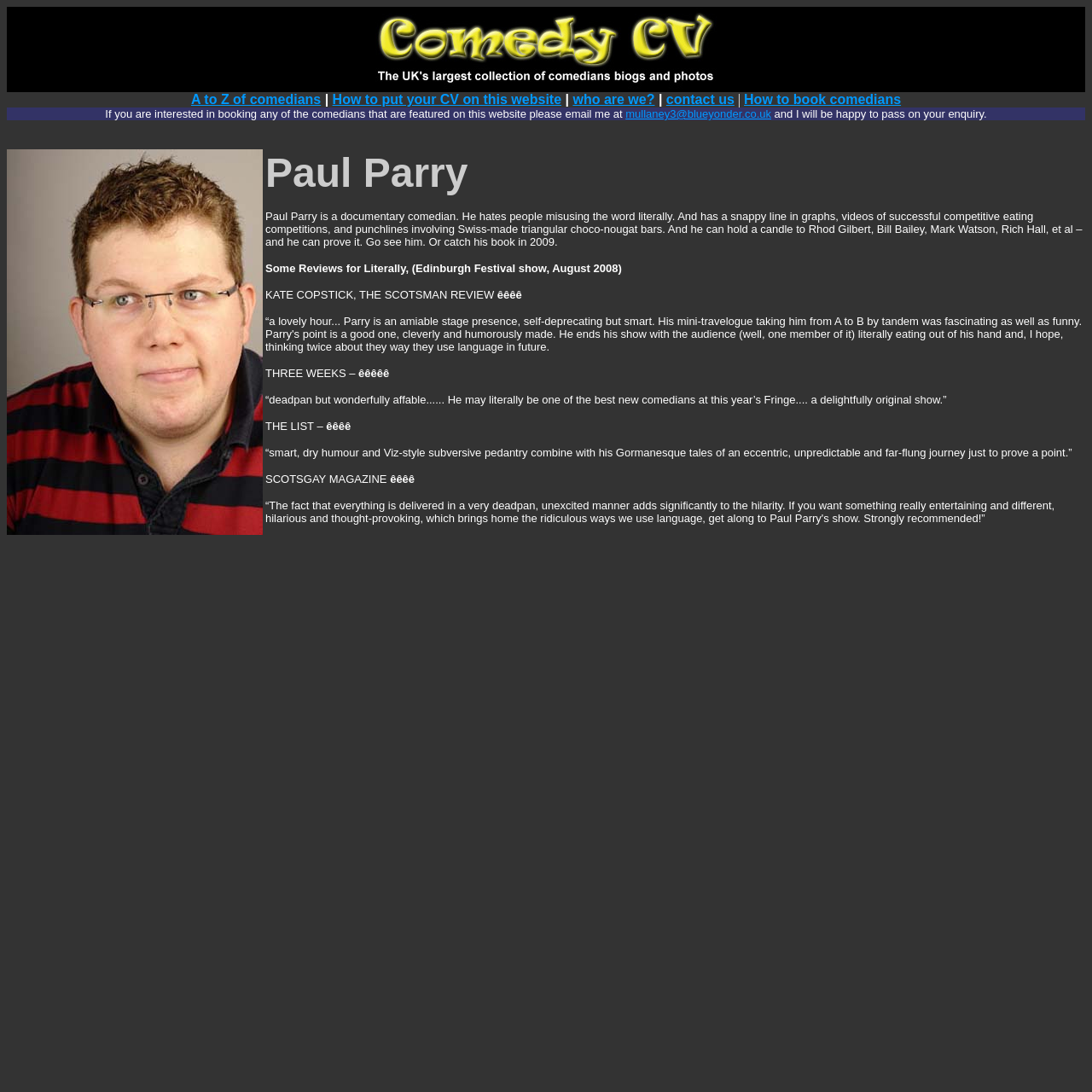Based on the element description contact us, identify the bounding box coordinates for the UI element. The coordinates should be in the format (top-left x, top-left y, bottom-right x, bottom-right y) and within the 0 to 1 range.

[0.61, 0.084, 0.673, 0.098]